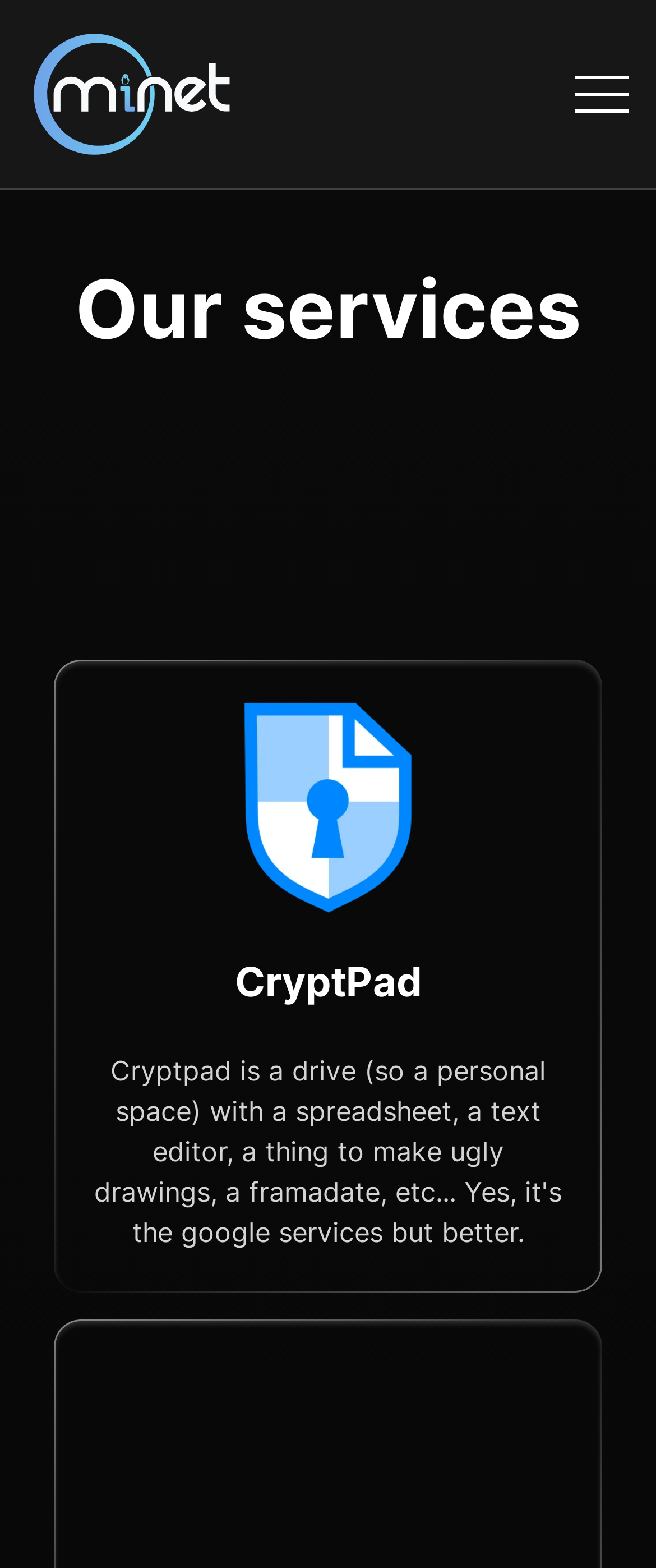Please determine the bounding box coordinates for the element with the description: "MiNET".

[0.041, 0.017, 0.36, 0.103]